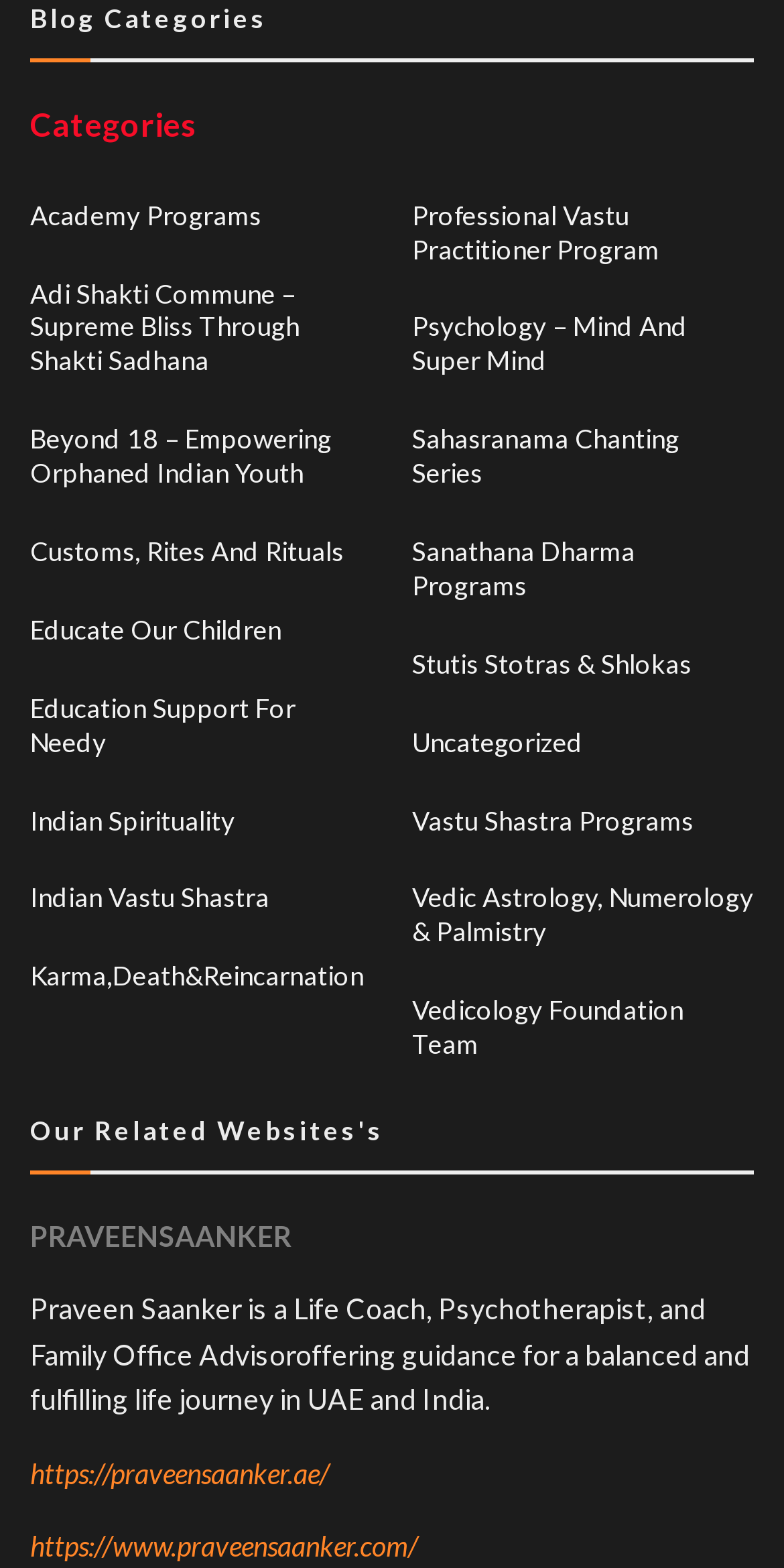Please find the bounding box for the UI component described as follows: "https://praveensaanker.ae/".

[0.038, 0.928, 0.421, 0.95]